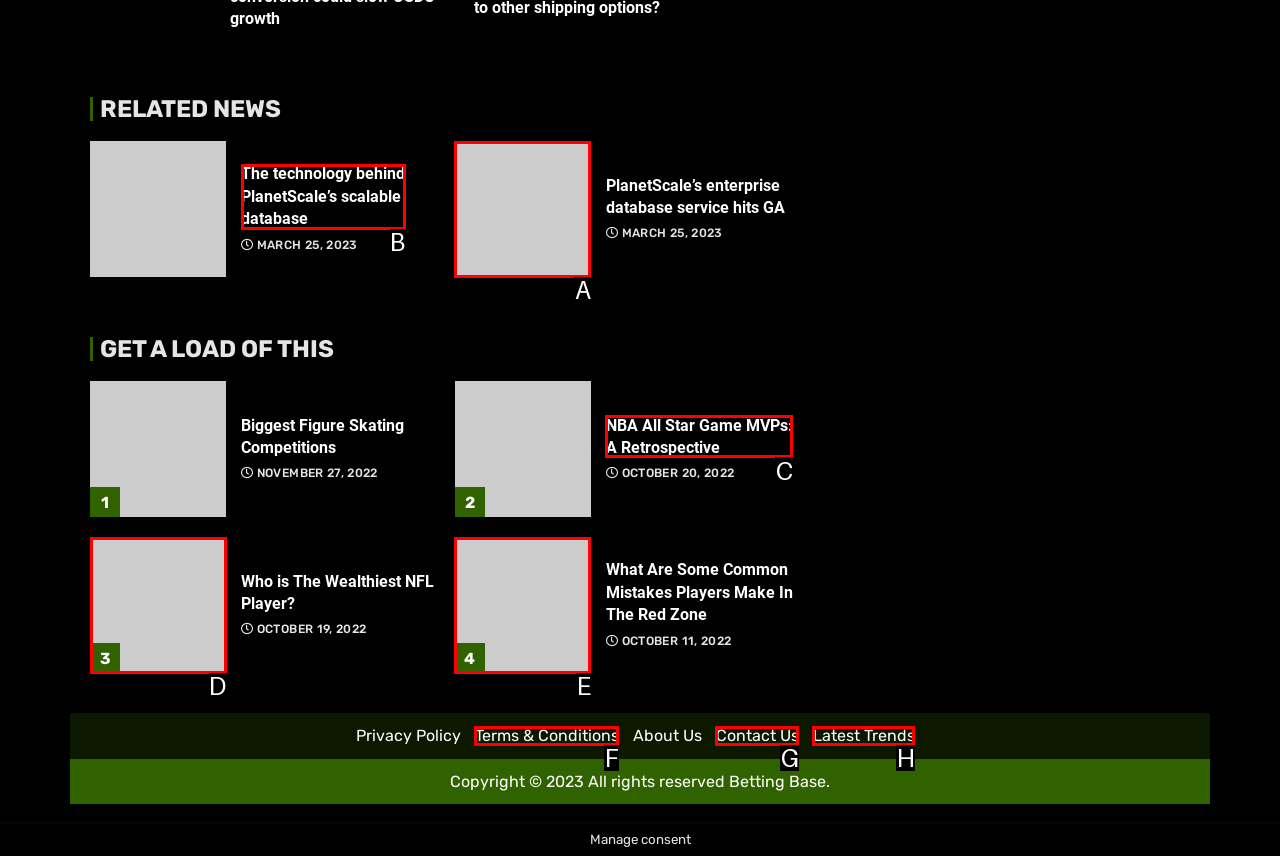From the provided options, pick the HTML element that matches the description: Terms & Conditions. Respond with the letter corresponding to your choice.

F